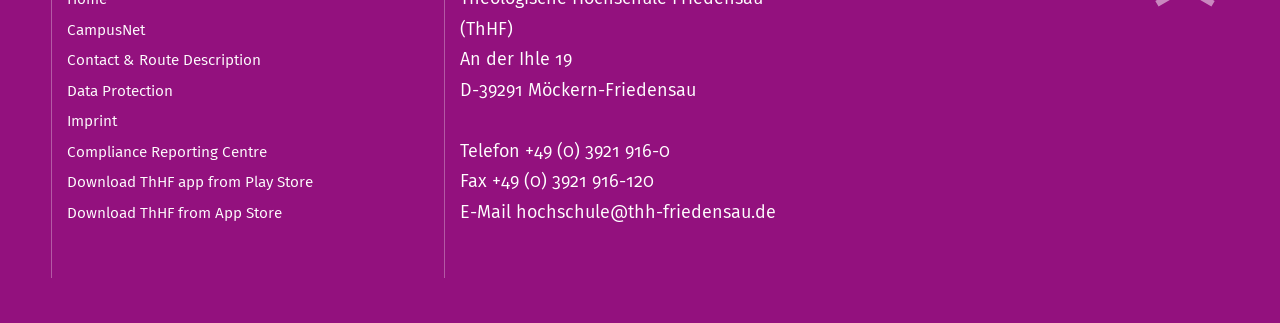Provide your answer in one word or a succinct phrase for the question: 
What is the address of ThHF?

An der Ihle 19, D-39291 Möckern-Friedensau